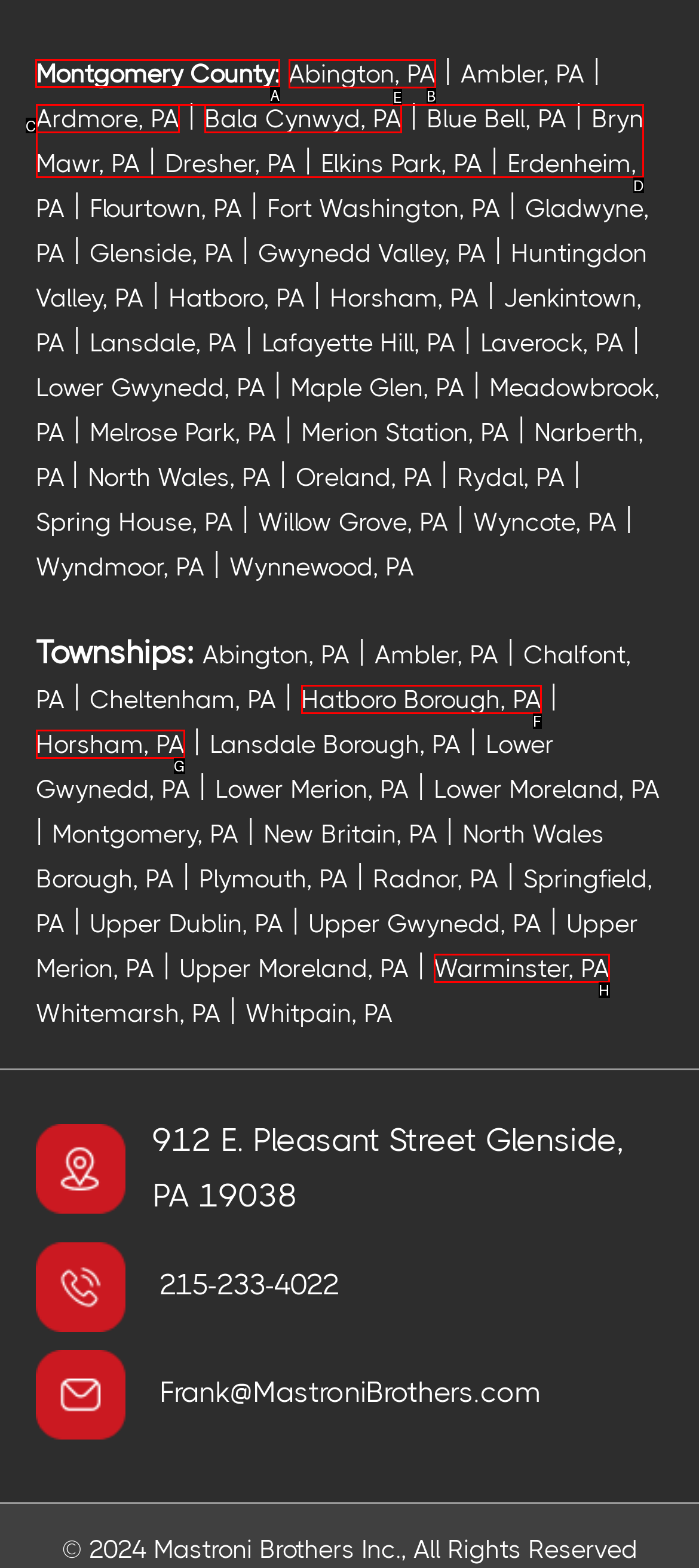Point out which HTML element you should click to fulfill the task: Click on Montgomery County:.
Provide the option's letter from the given choices.

A